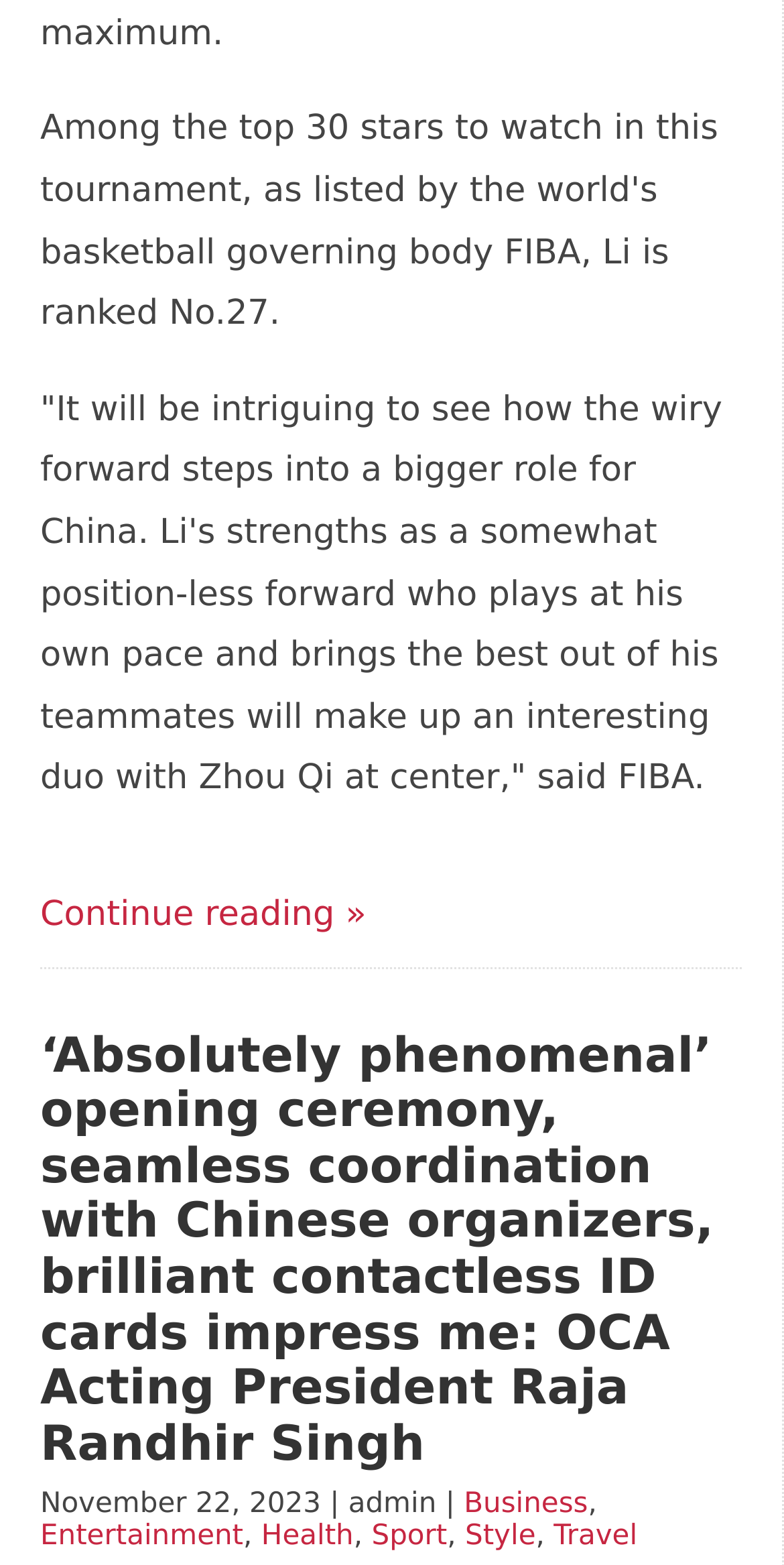Locate the bounding box coordinates of the element to click to perform the following action: 'Explore Sport news'. The coordinates should be given as four float values between 0 and 1, in the form of [left, top, right, bottom].

[0.474, 0.972, 0.57, 0.992]